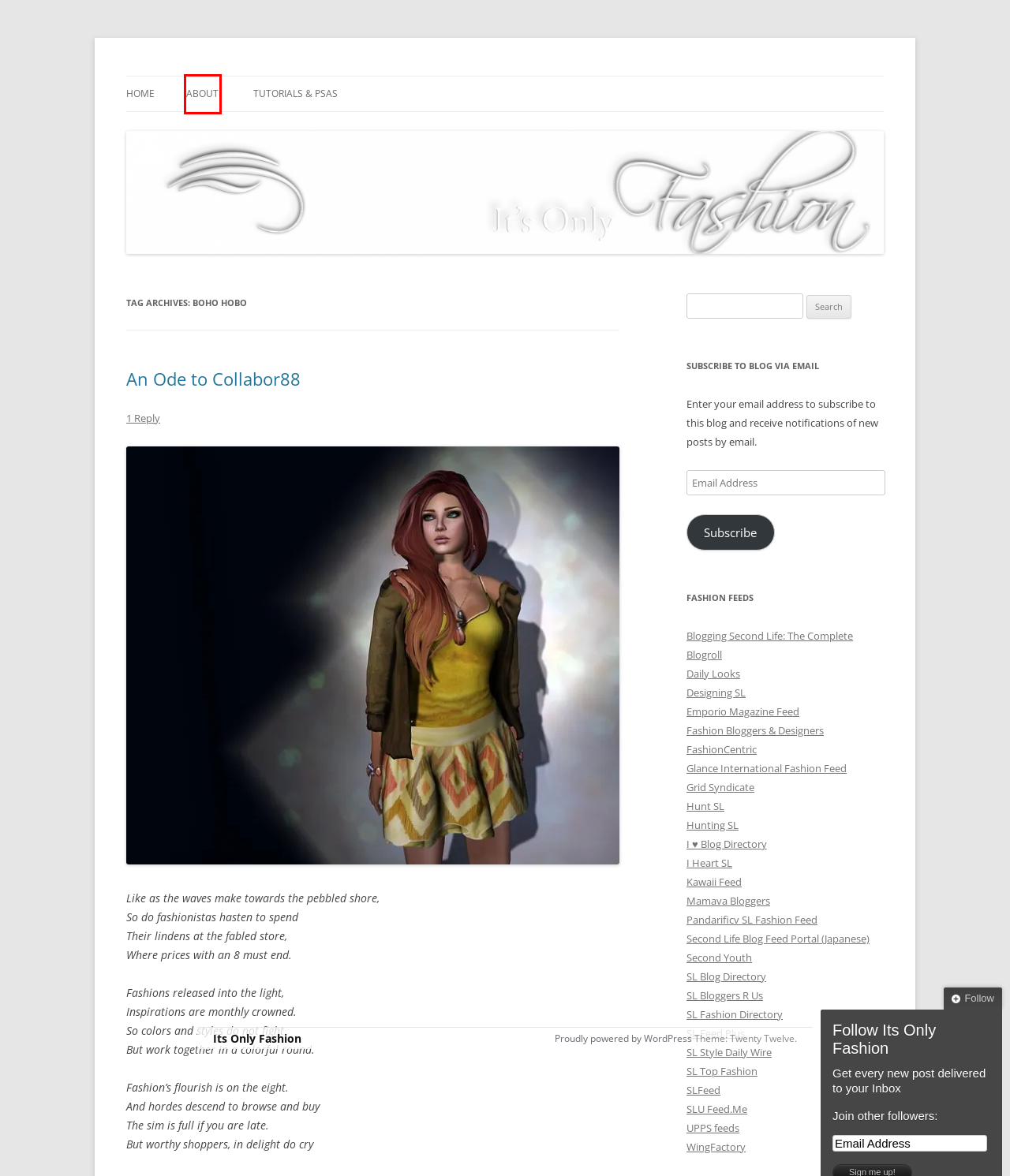You are provided with a screenshot of a webpage where a red rectangle bounding box surrounds an element. Choose the description that best matches the new webpage after clicking the element in the red bounding box. Here are the choices:
A. Rock Per Annum | Its Only Fashion
B. Tesla | Its Only Fashion
C. Its Only Fashion | Yet another SL fashion blog
D. Blog Tool, Publishing Platform, and CMS – WordPress.org
E. Online 150 mm Ofenrohr Kaufen | 25 Jahre Garantie
F. ADA4D Link Situs Slot Gacor Gampang Maxwin Terbaru & Slot Online Terpercaya Pasti Jackpot
G. An Ode to Collabor88 | Its Only Fashion
H. About | Its Only Fashion

H